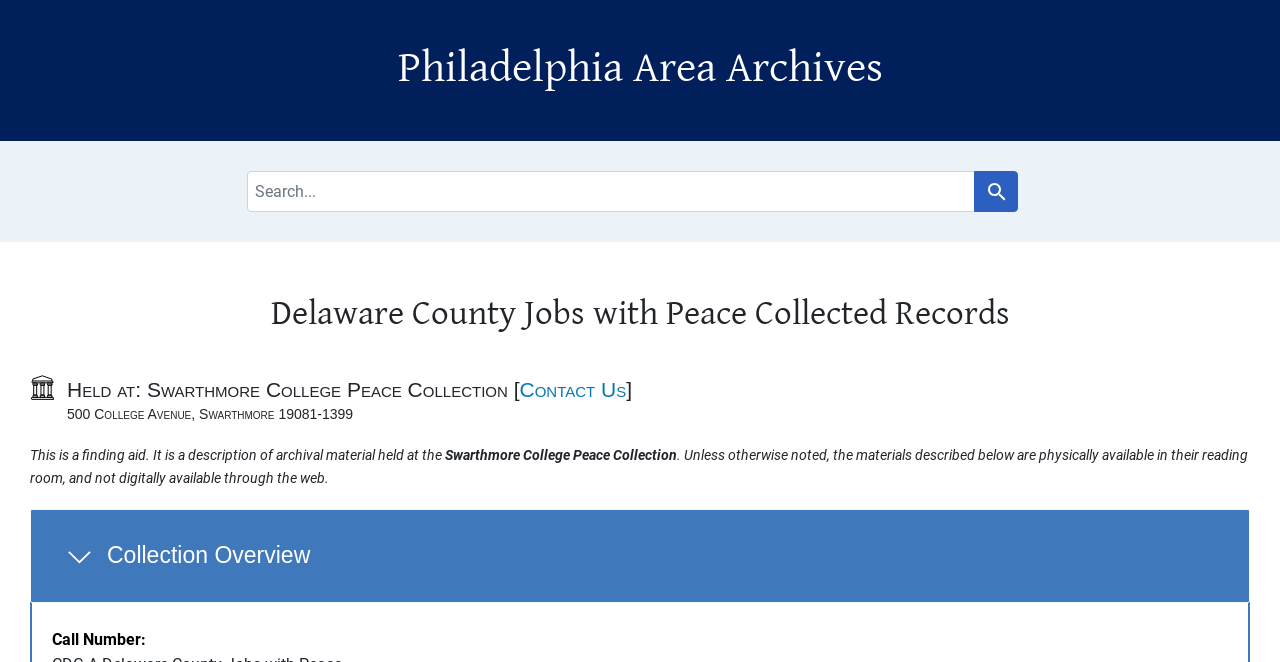What is the purpose of the 'Search' function?
Provide a detailed answer to the question using information from the image.

The 'Search' function is located in the navigation section of the webpage, and it contains a search box and a search button. The purpose of this function is to allow users to search for specific records within the archive.